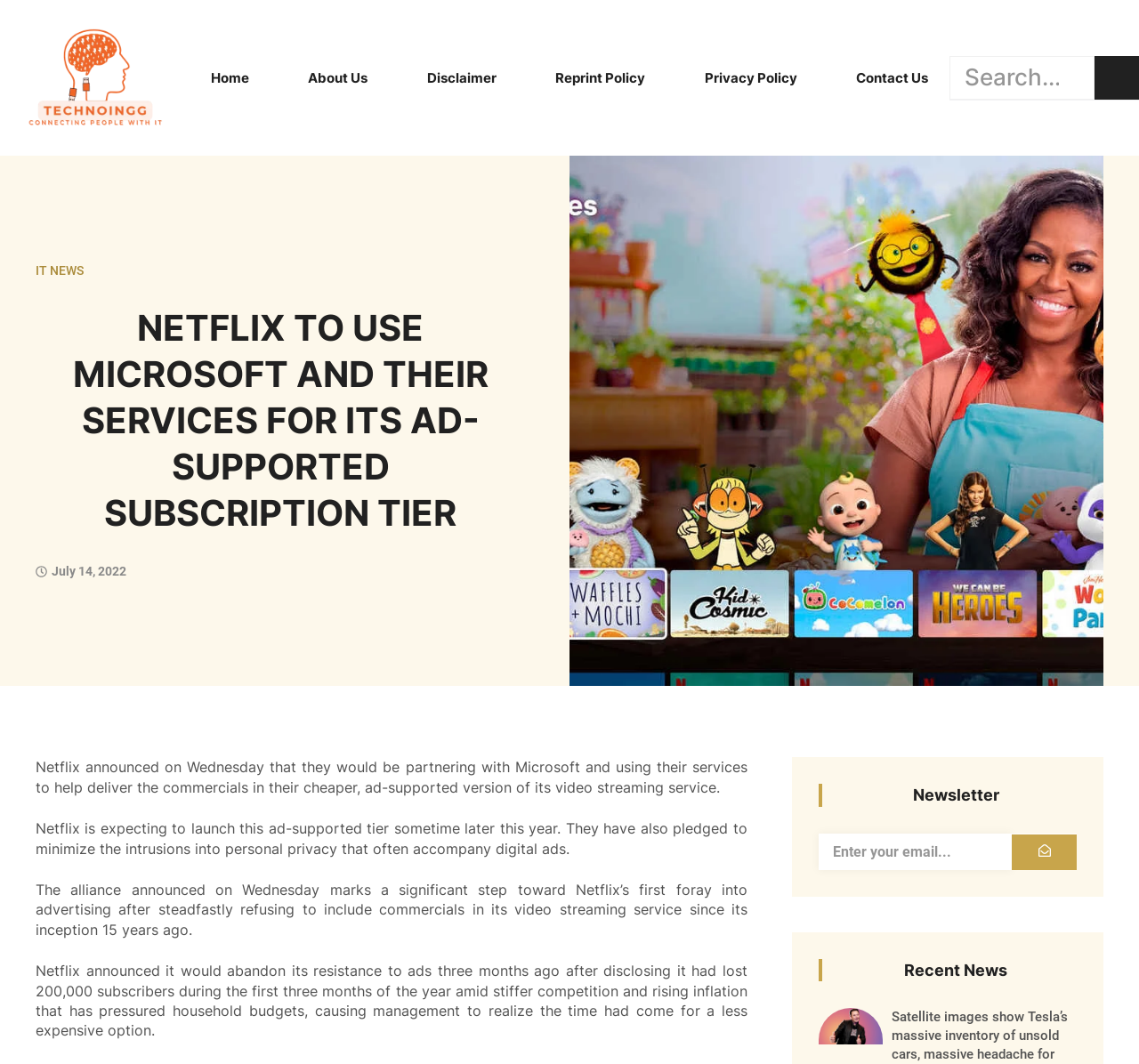How many subscribers did Netflix lose in the first three months of the year?
Using the information from the image, answer the question thoroughly.

According to the webpage, Netflix disclosed that it had lost 200,000 subscribers during the first three months of the year, which led to the decision to introduce ads.